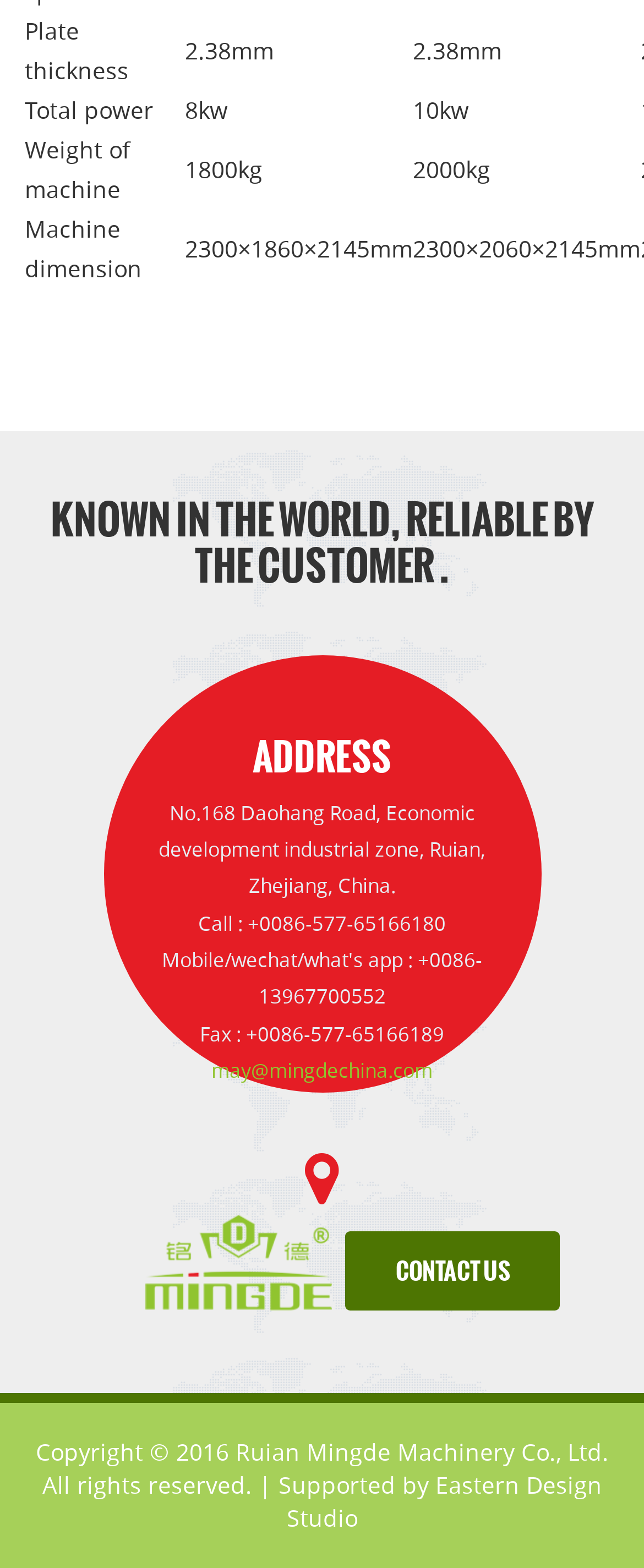Determine the bounding box coordinates for the HTML element mentioned in the following description: "may@mingdechina.com". The coordinates should be a list of four floats ranging from 0 to 1, represented as [left, top, right, bottom].

[0.212, 0.672, 0.788, 0.695]